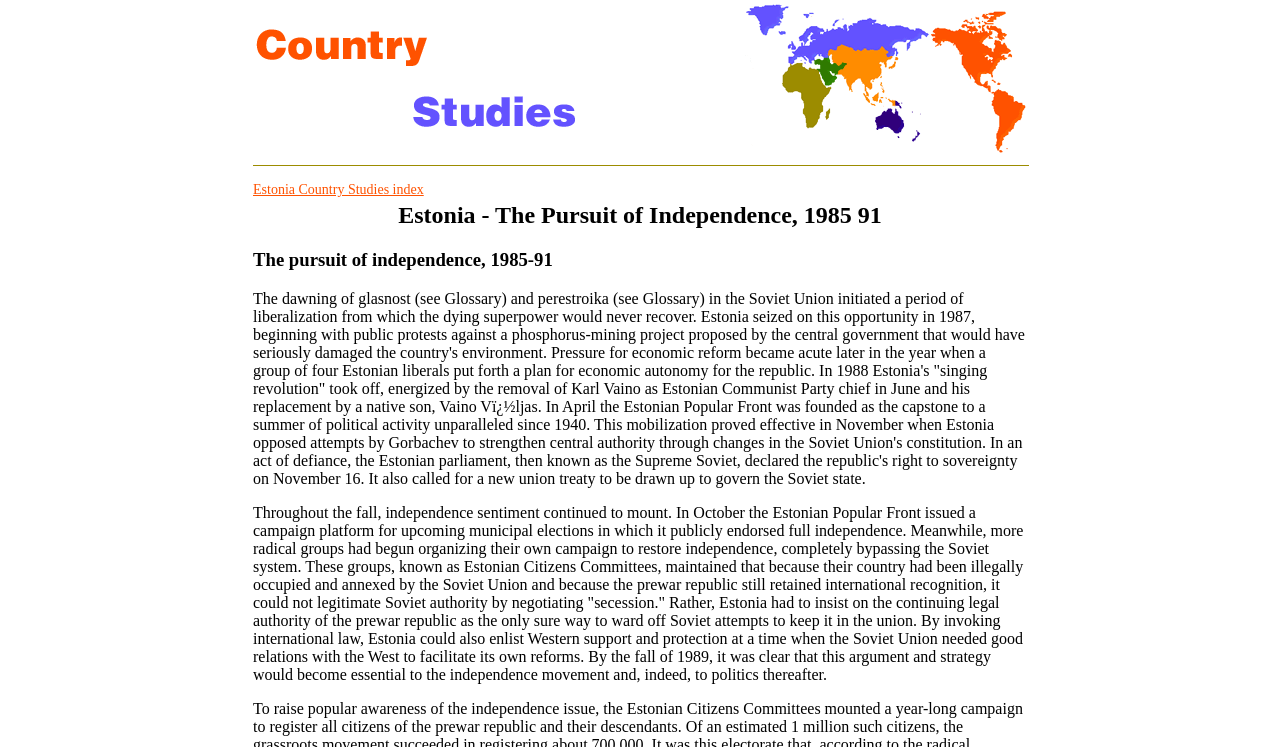How many images are on the webpage?
Using the image, respond with a single word or phrase.

2